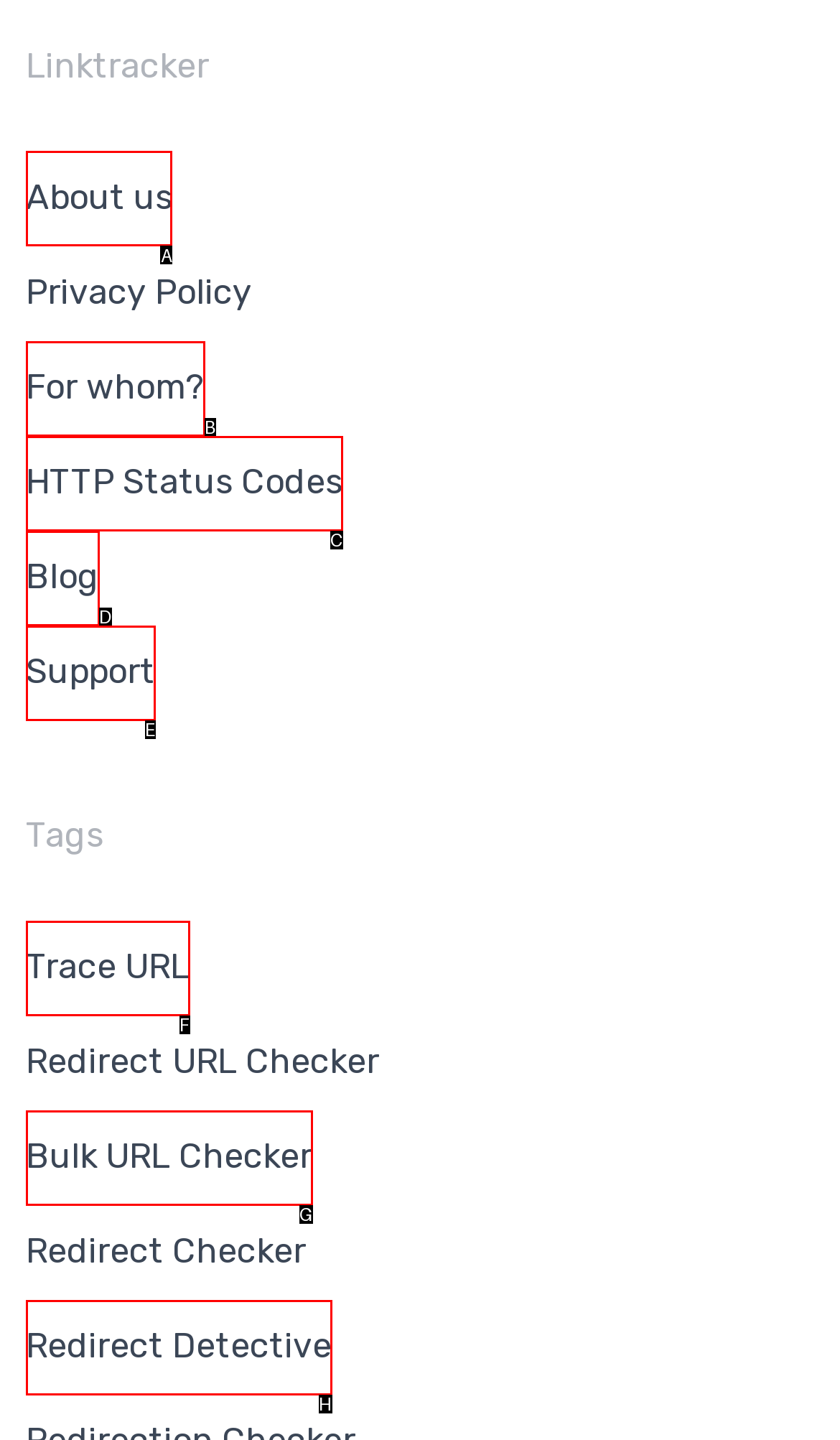Identify which lettered option to click to carry out the task: Click on About us. Provide the letter as your answer.

A